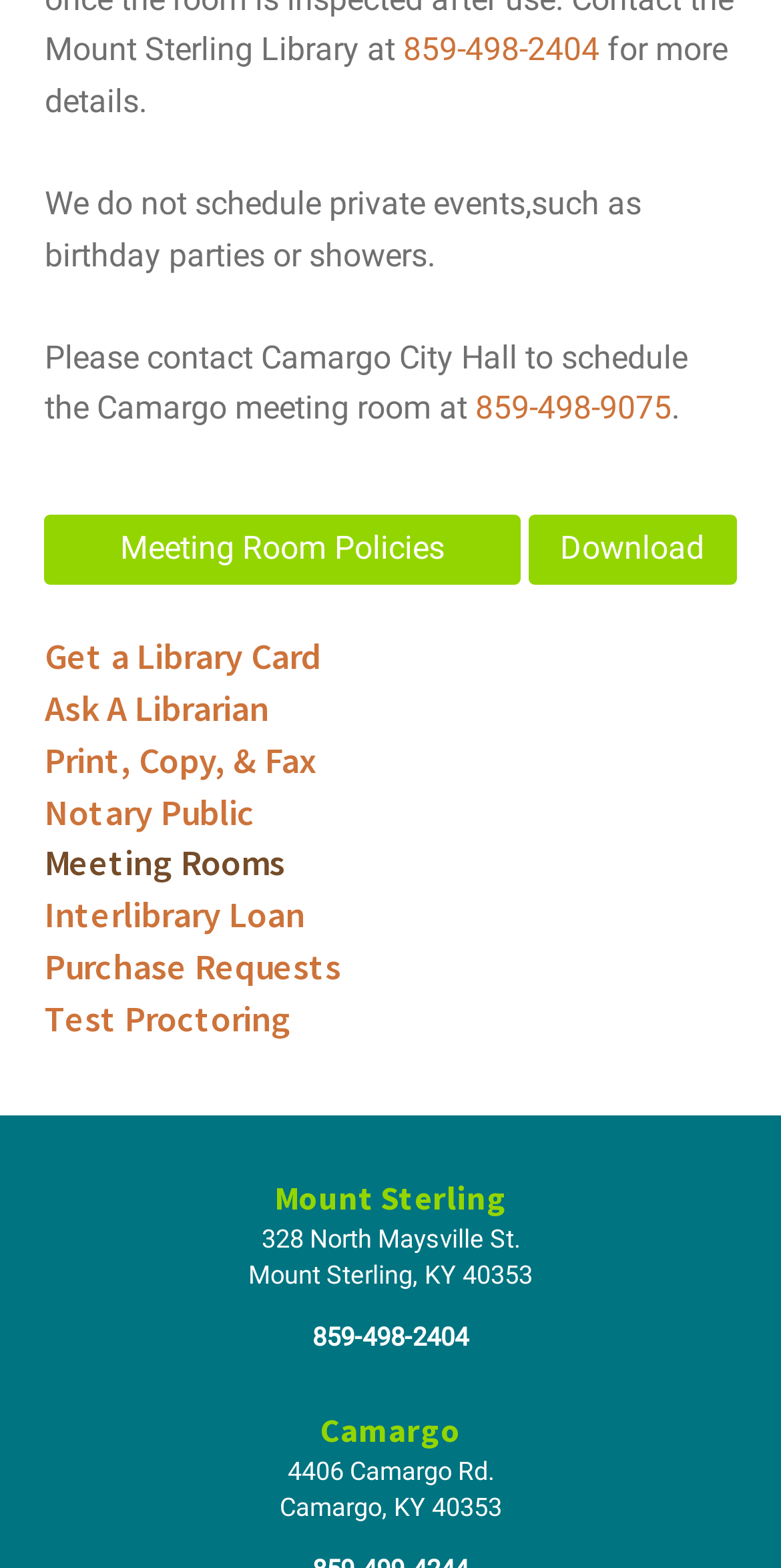Kindly determine the bounding box coordinates of the area that needs to be clicked to fulfill this instruction: "Contact Camargo City Hall".

[0.608, 0.248, 0.859, 0.273]